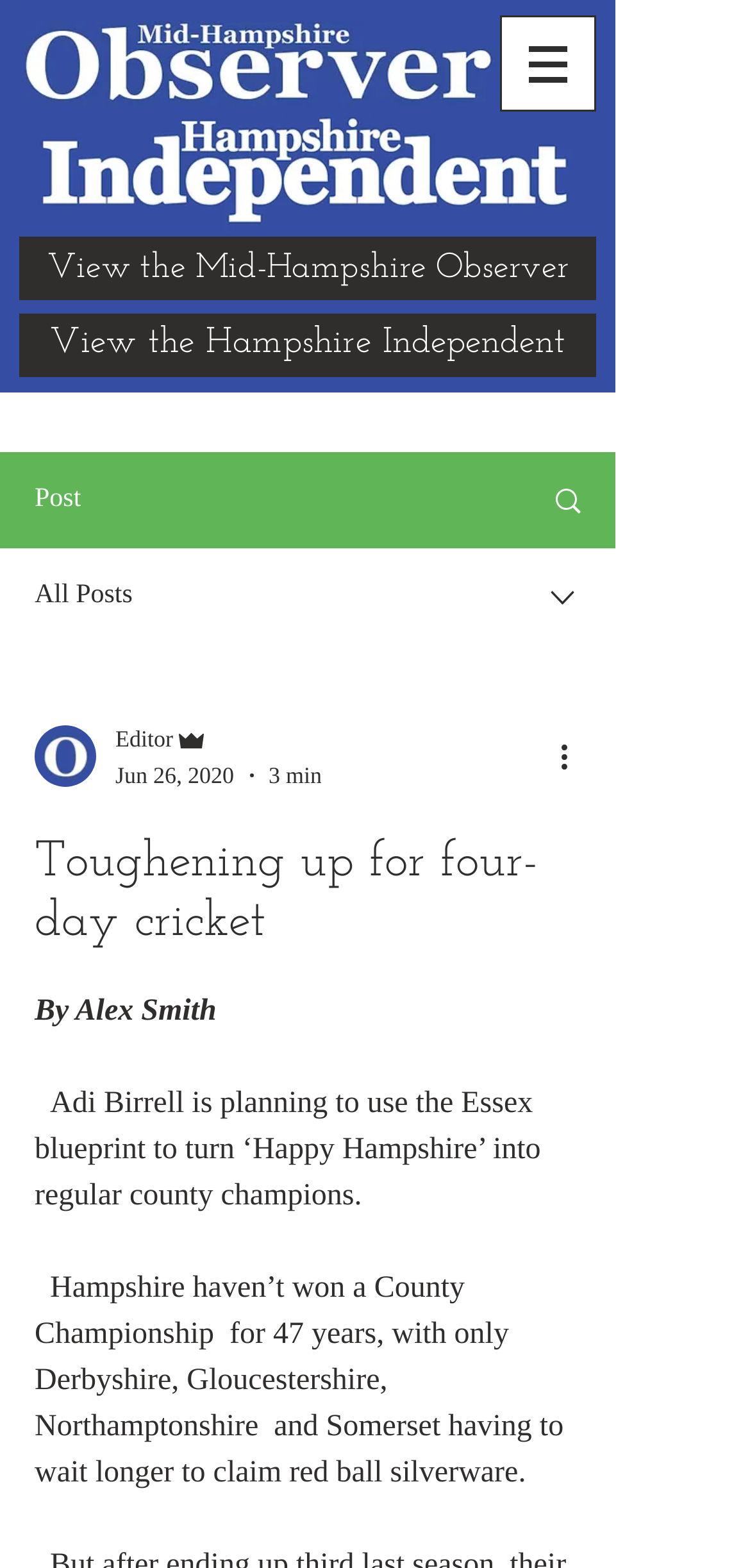Extract the main heading from the webpage content.

Toughening up for four-day cricket